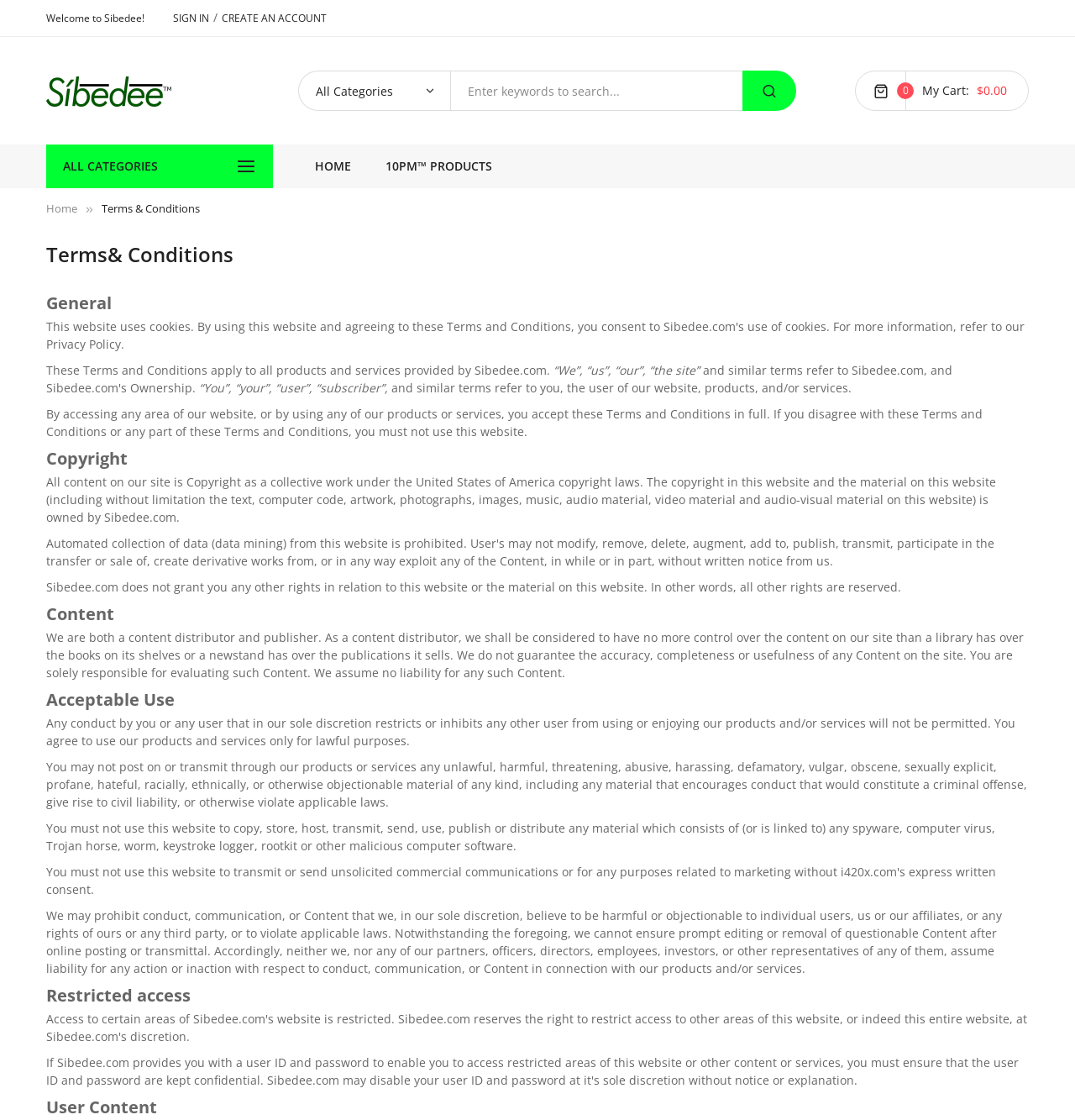What is the purpose of the search bar? Based on the screenshot, please respond with a single word or phrase.

To search products